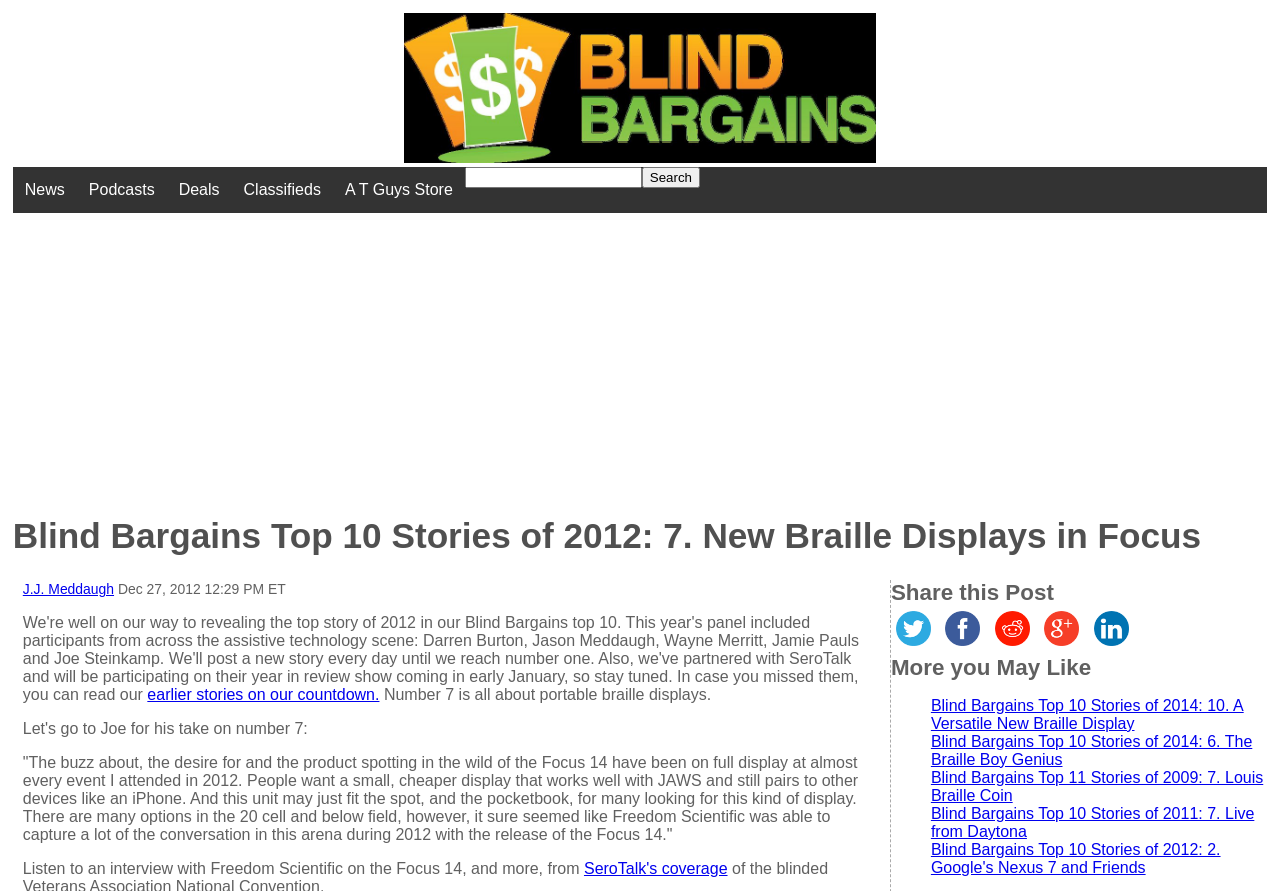Find the bounding box coordinates of the element's region that should be clicked in order to follow the given instruction: "Read Blind Bargains Top 10 Stories of 2014: 10. A Versatile New Braille Display". The coordinates should consist of four float numbers between 0 and 1, i.e., [left, top, right, bottom].

[0.727, 0.782, 0.972, 0.821]